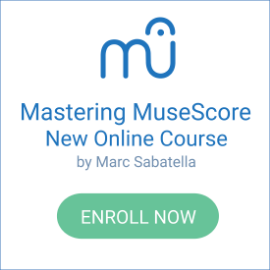Analyze the image and describe all the key elements you observe.

The image promotes an online course titled "Mastering MuseScore," designed to enhance users' skills in utilizing MuseScore, a popular music notation software. The course is presented by Marc Sabatella, a recognized expert in the field. A prominent "ENROLL NOW" button encourages potential learners to sign up, making it easy for them to initiate their learning journey. This image serves as an engaging call-to-action for music enthusiasts looking to improve their proficiency with MuseScore, highlighting the course's accessibility and expertise.